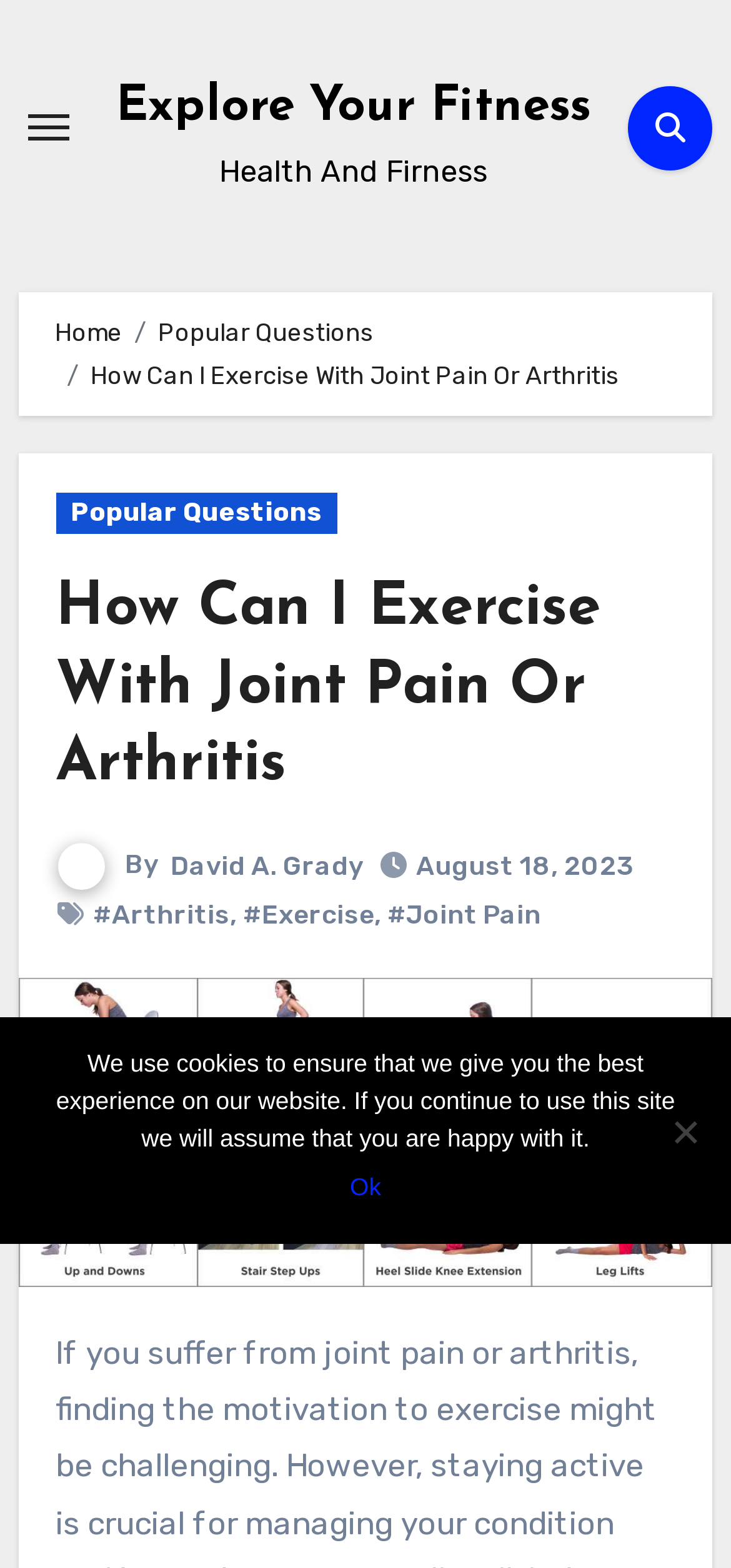Locate the bounding box for the described UI element: "Popular Questions". Ensure the coordinates are four float numbers between 0 and 1, formatted as [left, top, right, bottom].

[0.216, 0.203, 0.511, 0.221]